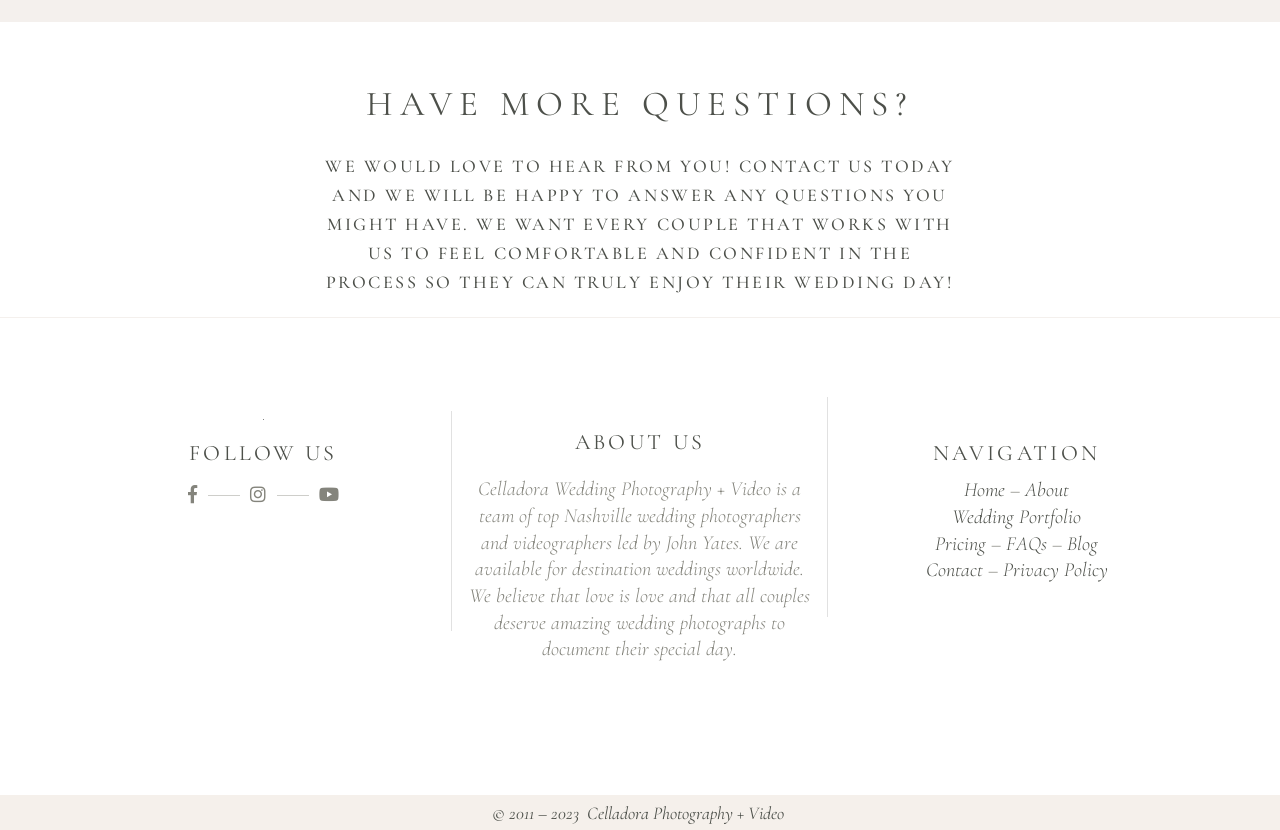Please determine the bounding box coordinates for the UI element described here. Use the format (top-left x, top-left y, bottom-right x, bottom-right y) with values bounded between 0 and 1: Support Team

None